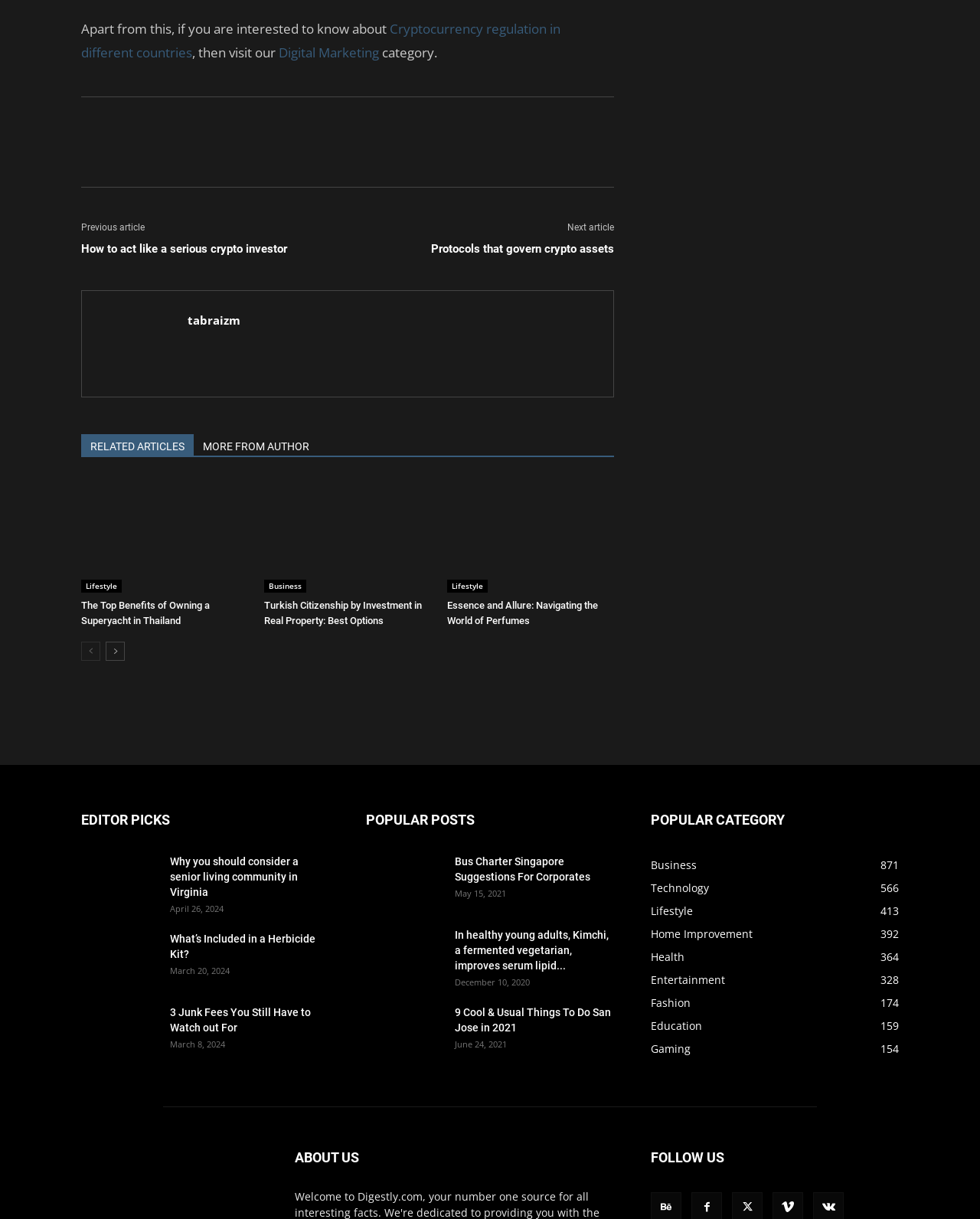Pinpoint the bounding box coordinates of the area that should be clicked to complete the following instruction: "Visit the Digital Marketing category". The coordinates must be given as four float numbers between 0 and 1, i.e., [left, top, right, bottom].

[0.284, 0.036, 0.387, 0.05]